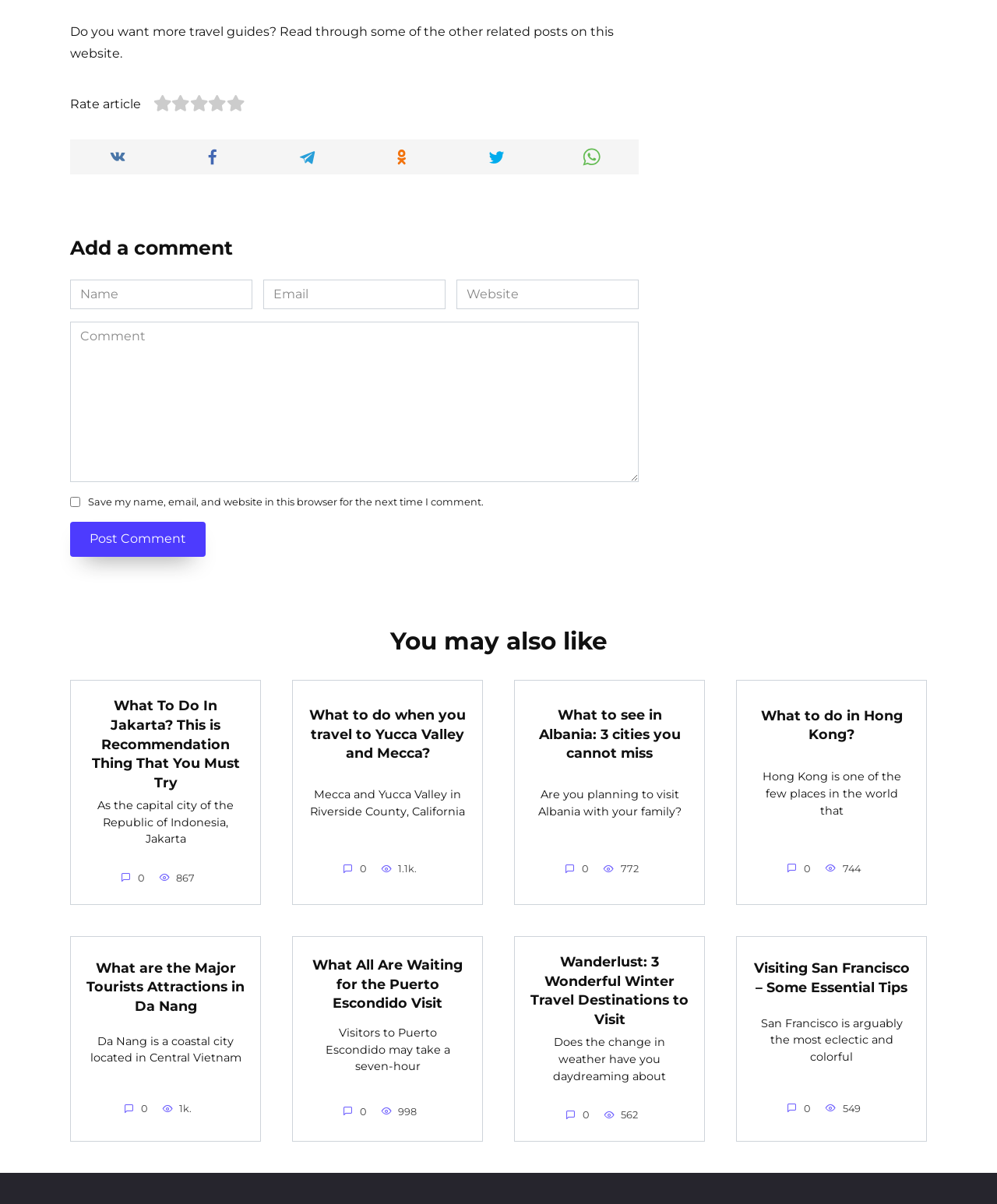What is the purpose of the text box labeled 'Name'?
Answer the question with a single word or phrase, referring to the image.

To enter name